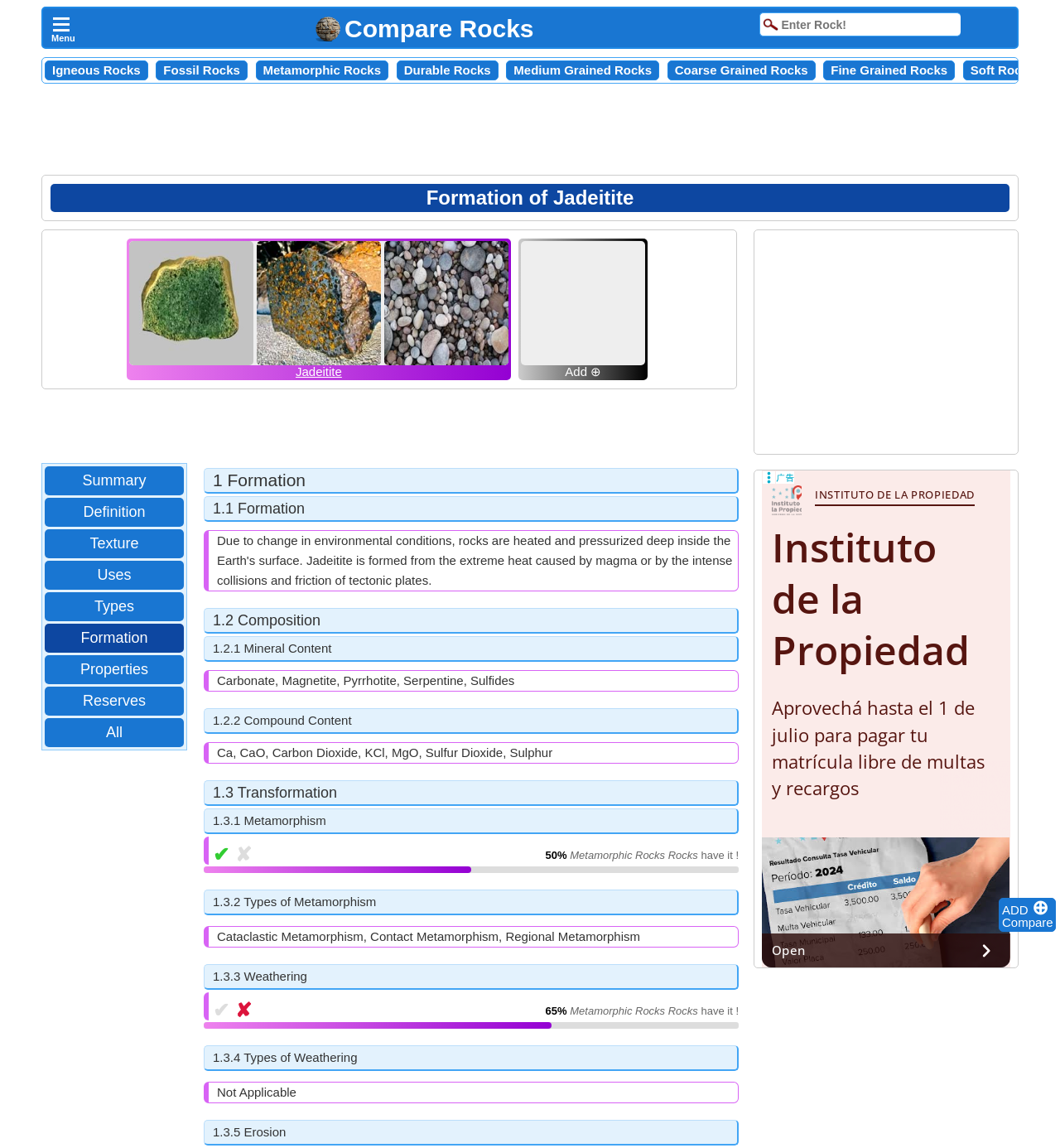Pinpoint the bounding box coordinates of the clickable area necessary to execute the following instruction: "Compare rocks image". The coordinates should be given as four float numbers between 0 and 1, namely [left, top, right, bottom].

[0.298, 0.014, 0.504, 0.036]